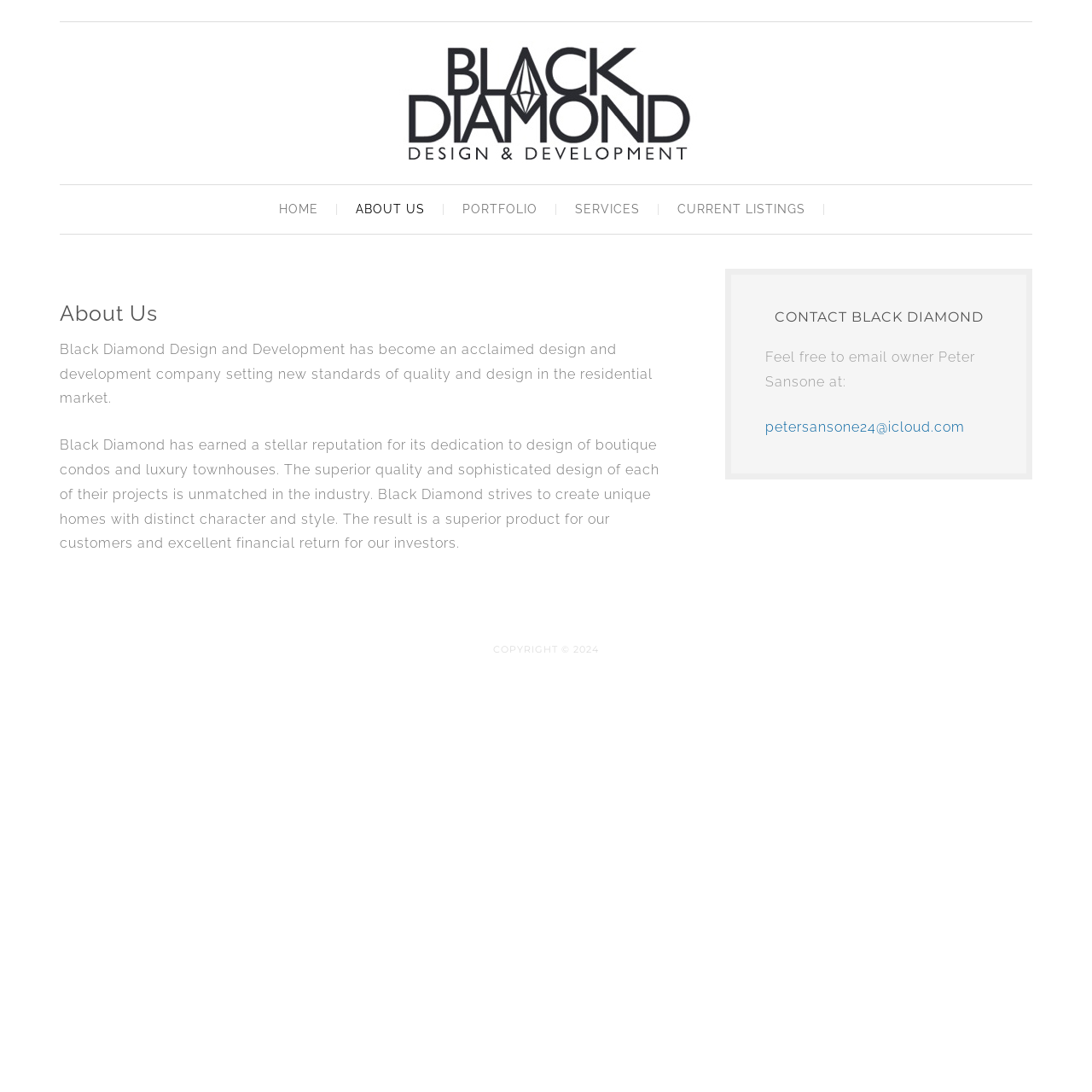Please provide a comprehensive answer to the question based on the screenshot: What is the name of the company?

I found the answer by looking at the link element with the text 'Black Diamond Development' at the top of the page, which suggests that it is the name of the company.